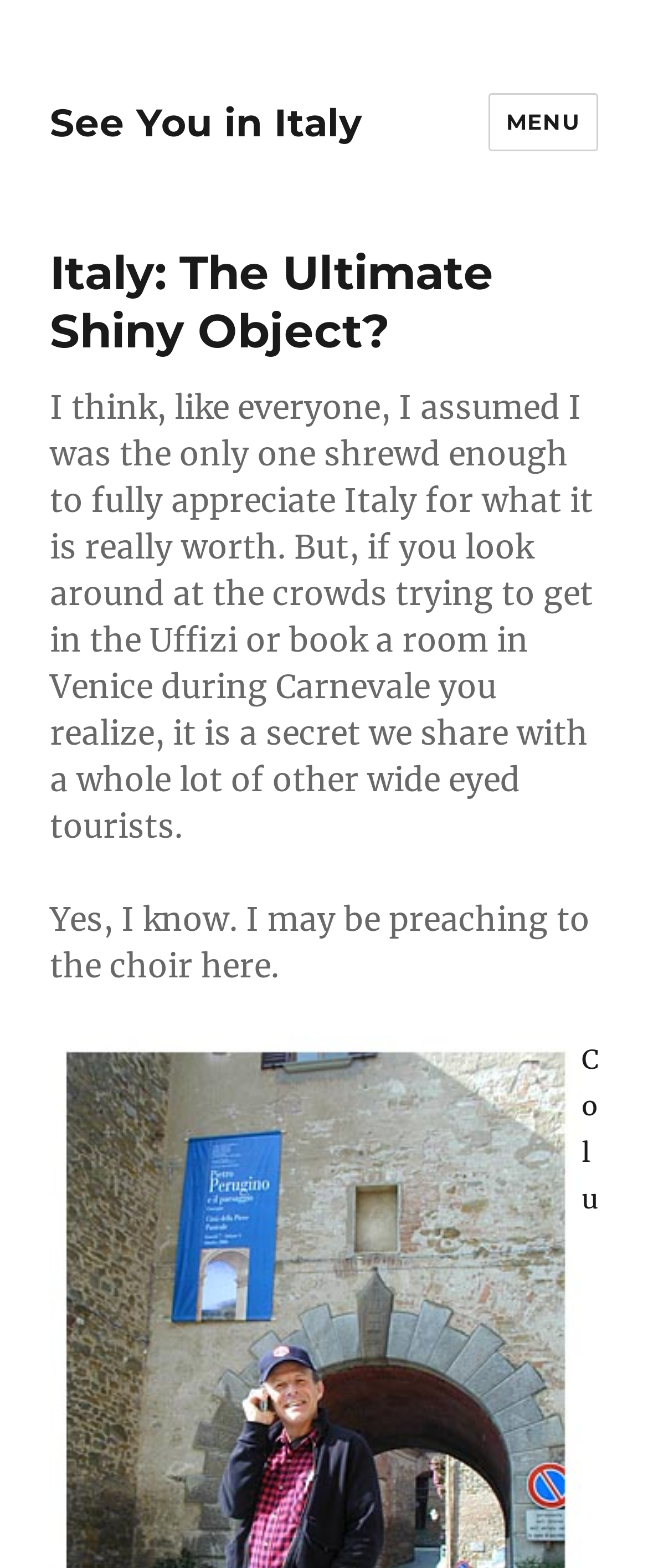Please find the bounding box for the following UI element description. Provide the coordinates in (top-left x, top-left y, bottom-right x, bottom-right y) format, with values between 0 and 1: lithium boat cranking battery

None